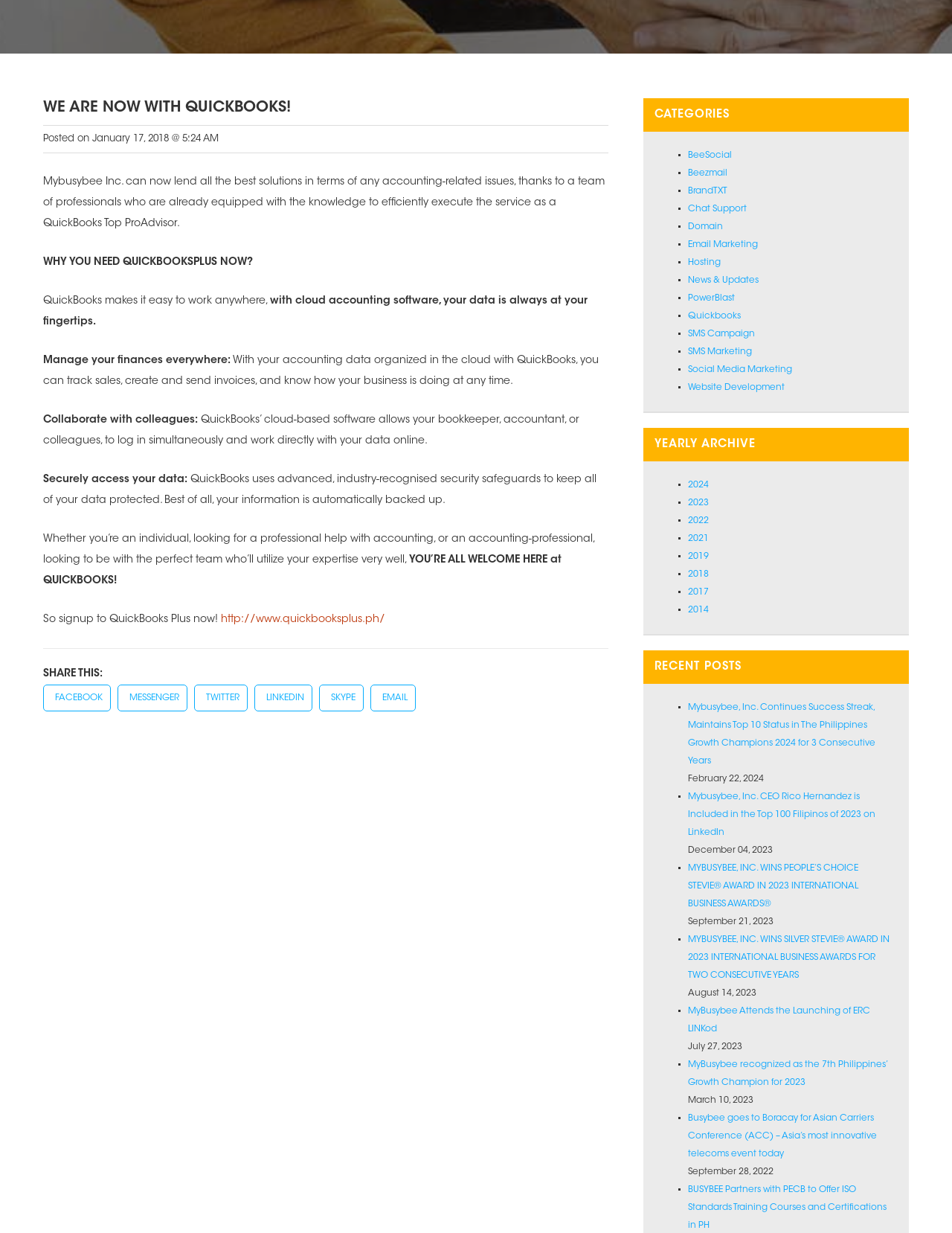Identify the bounding box for the given UI element using the description provided. Coordinates should be in the format (top-left x, top-left y, bottom-right x, bottom-right y) and must be between 0 and 1. Here is the description: Hosting

[0.723, 0.209, 0.757, 0.217]